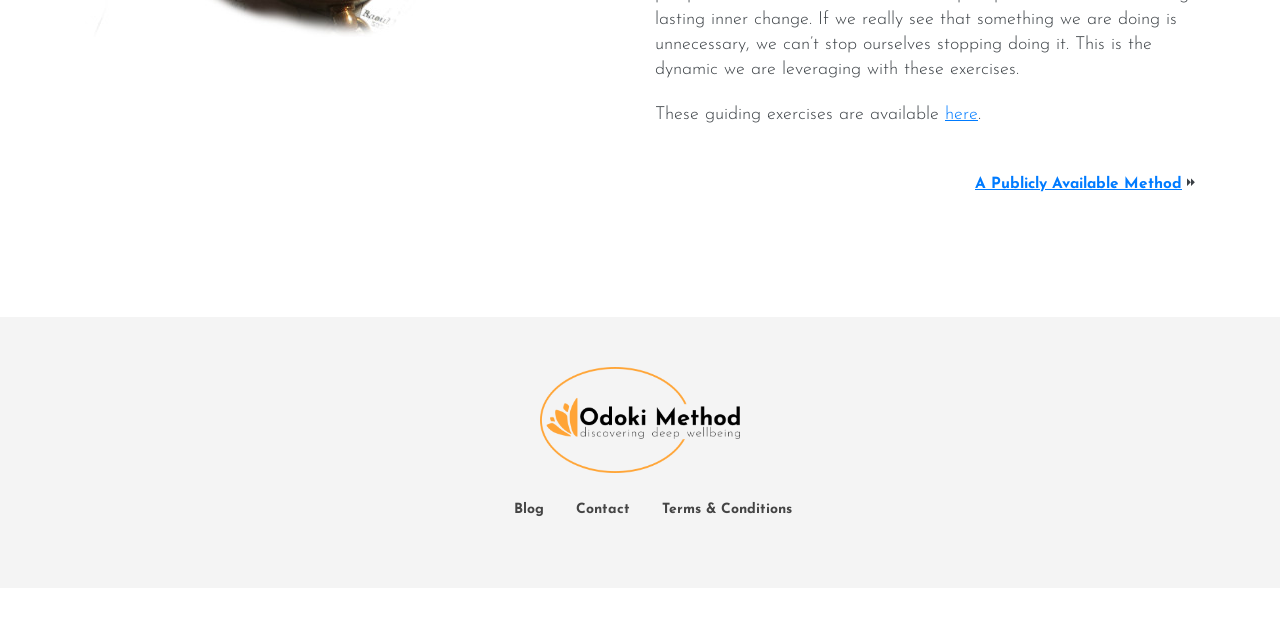Given the element description Terms & Conditions, predict the bounding box coordinates for the UI element in the webpage screenshot. The format should be (top-left x, top-left y, bottom-right x, bottom-right y), and the values should be between 0 and 1.

[0.509, 0.769, 0.626, 0.824]